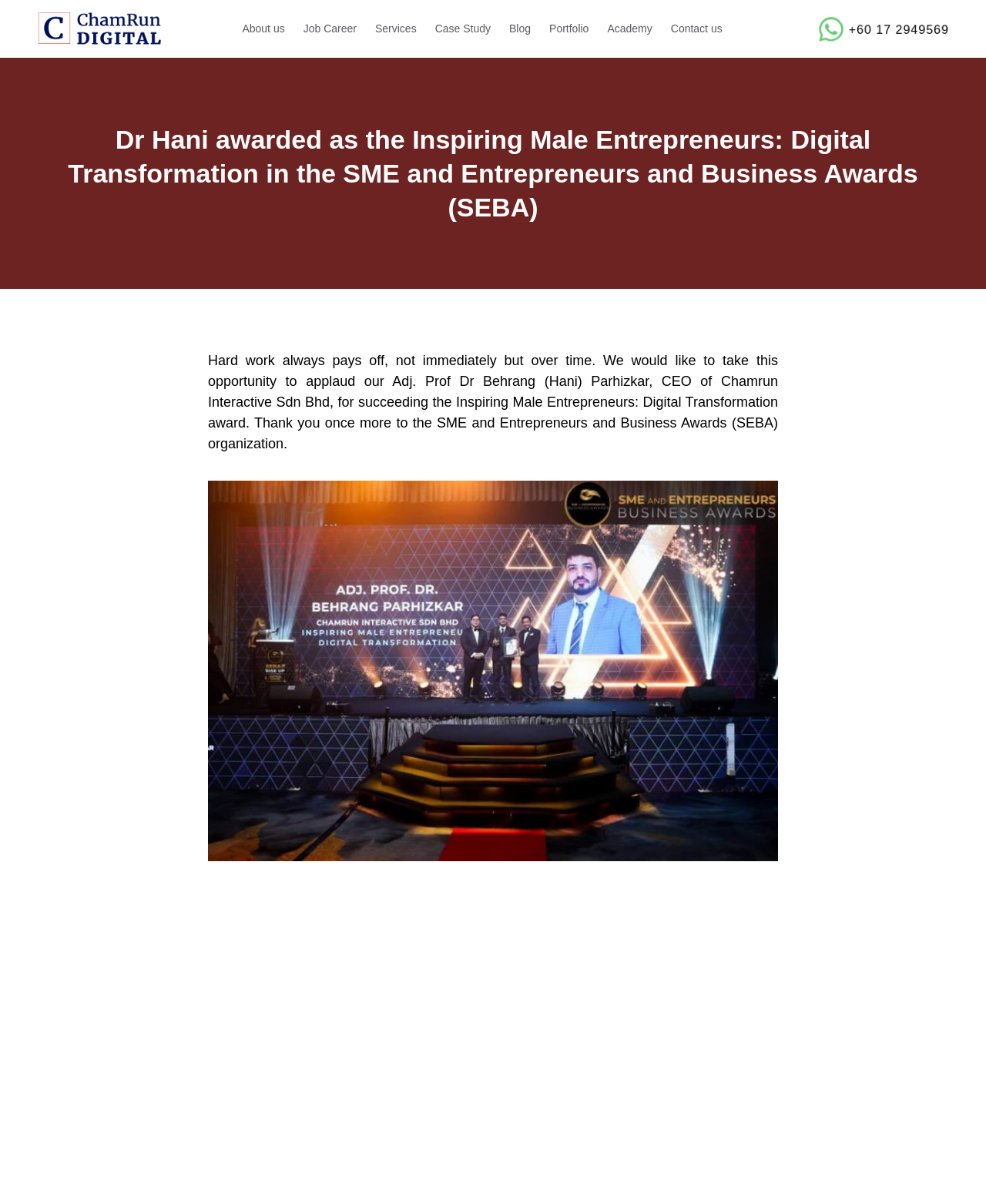Provide the bounding box coordinates in the format (top-left x, top-left y, bottom-right x, bottom-right y). All values are floating point numbers between 0 and 1. Determine the bounding box coordinate of the UI element described as: About us

[0.236, 0.0, 0.298, 0.048]